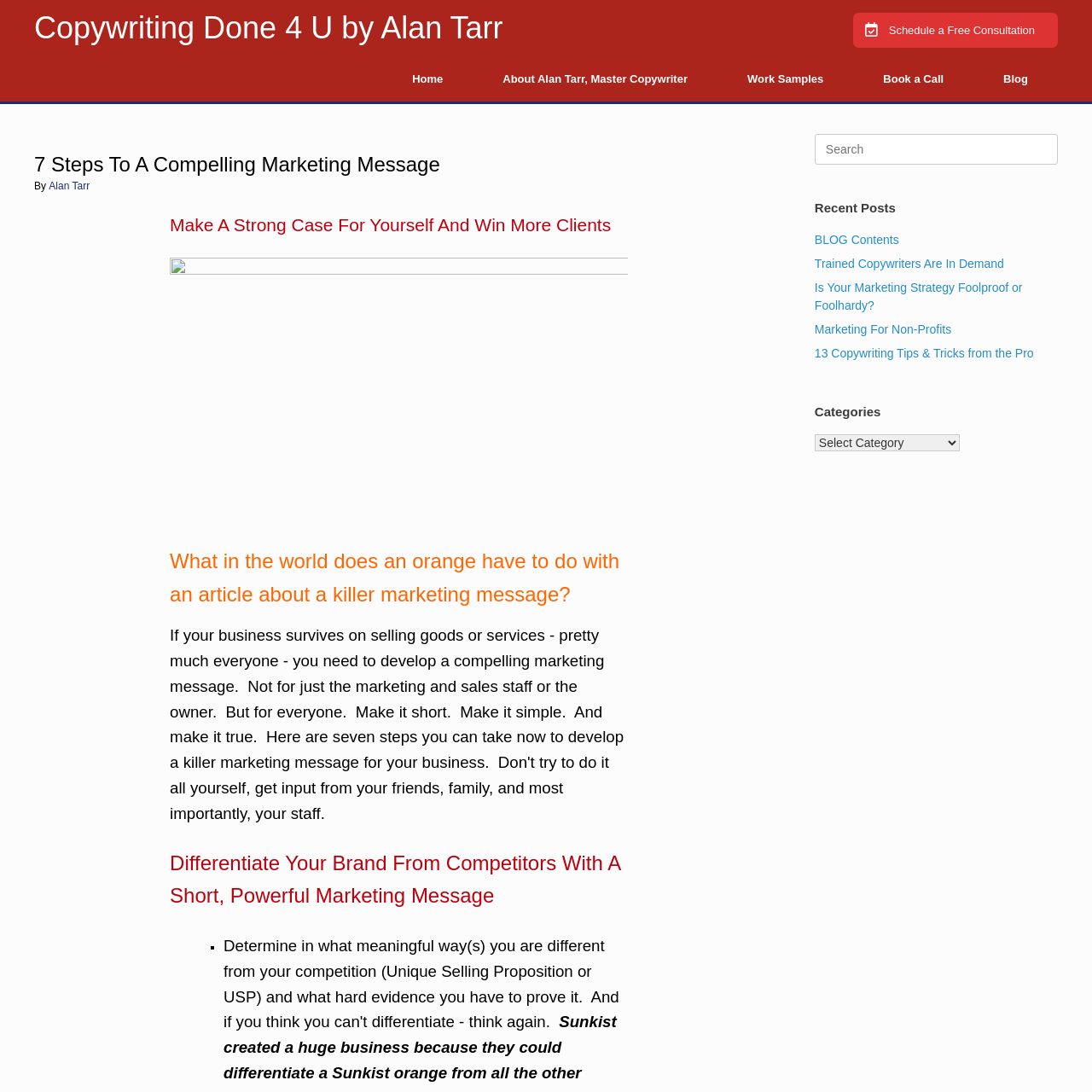Please mark the clickable region by giving the bounding box coordinates needed to complete this instruction: "Go to the home page".

[0.35, 0.052, 0.433, 0.093]